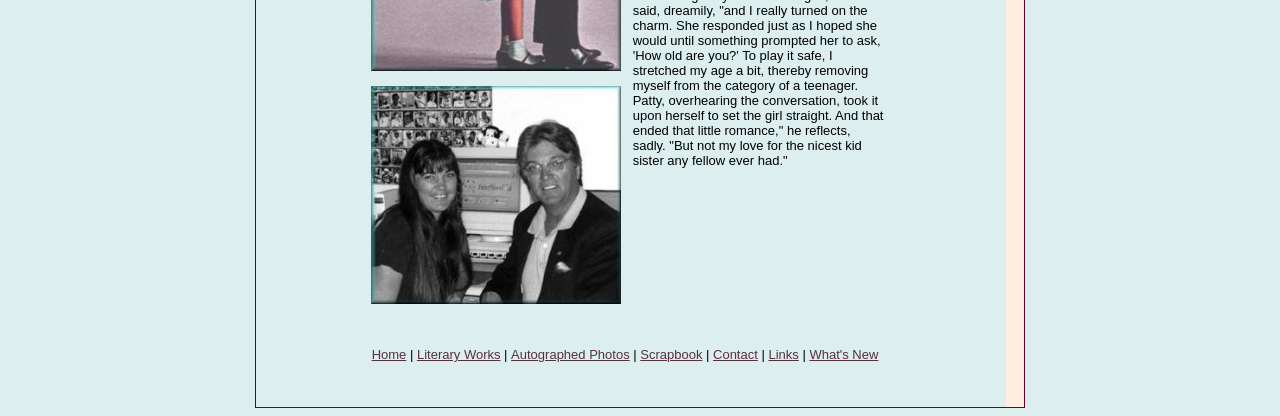Give a one-word or short-phrase answer to the following question: 
What is the purpose of the '|' characters in the menu bar?

Separators